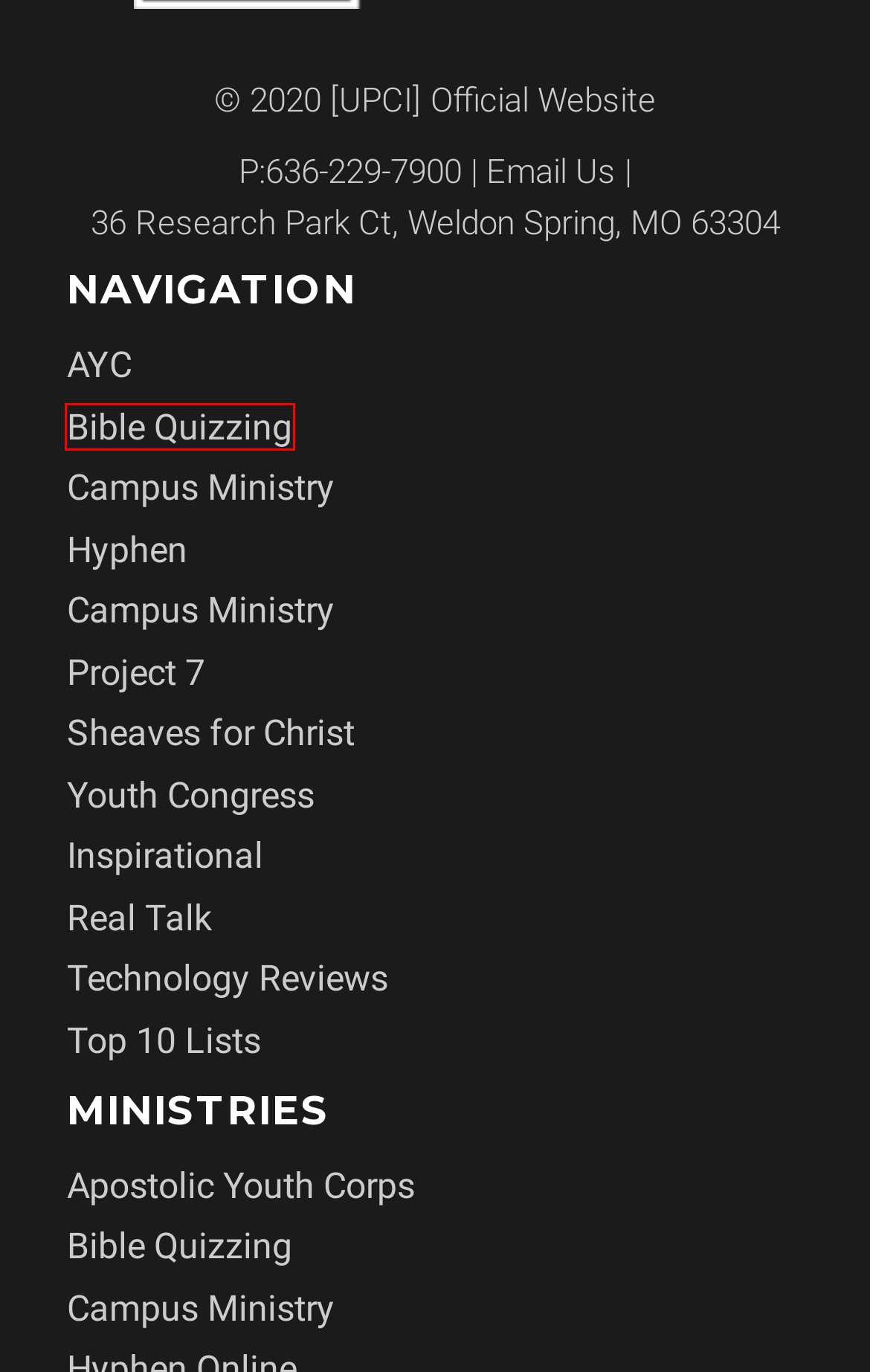You are looking at a screenshot of a webpage with a red bounding box around an element. Determine the best matching webpage description for the new webpage resulting from clicking the element in the red bounding box. Here are the descriptions:
A. Real Talk | InsideOut
B. Top 10 Lists | InsideOut
C. Project 7 | InsideOut
D. AYC | InsideOut
E. Bible Quizzing | InsideOut
F. Technology Reviews | InsideOut
G. Bible Quizzing | UPCI Youth Ministries | The Word of God in Your Home Every Day
H. Contact | UPCI Youth Ministries

E